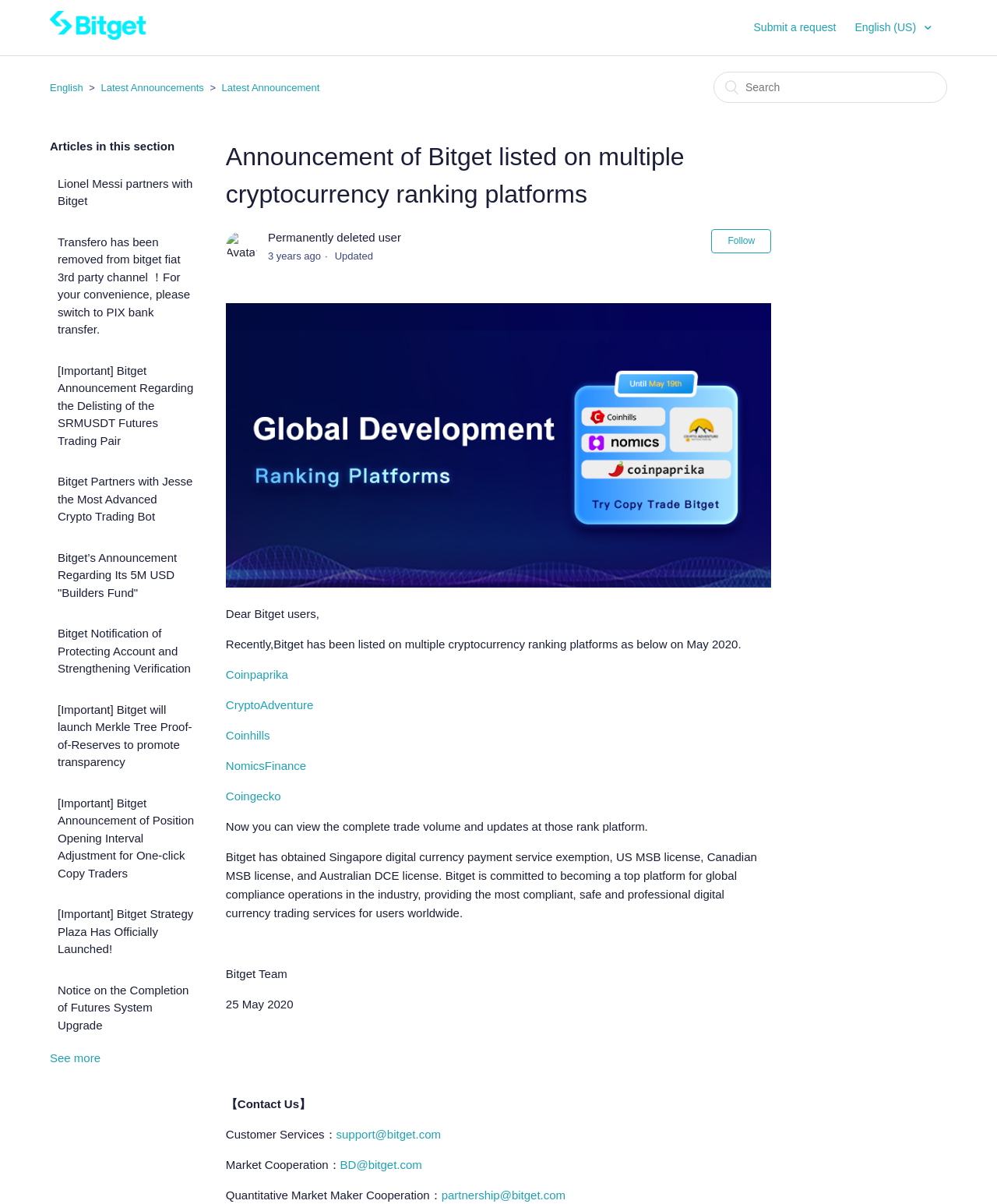What is the topic of the articles listed?
Using the visual information, reply with a single word or short phrase.

Bitget announcements